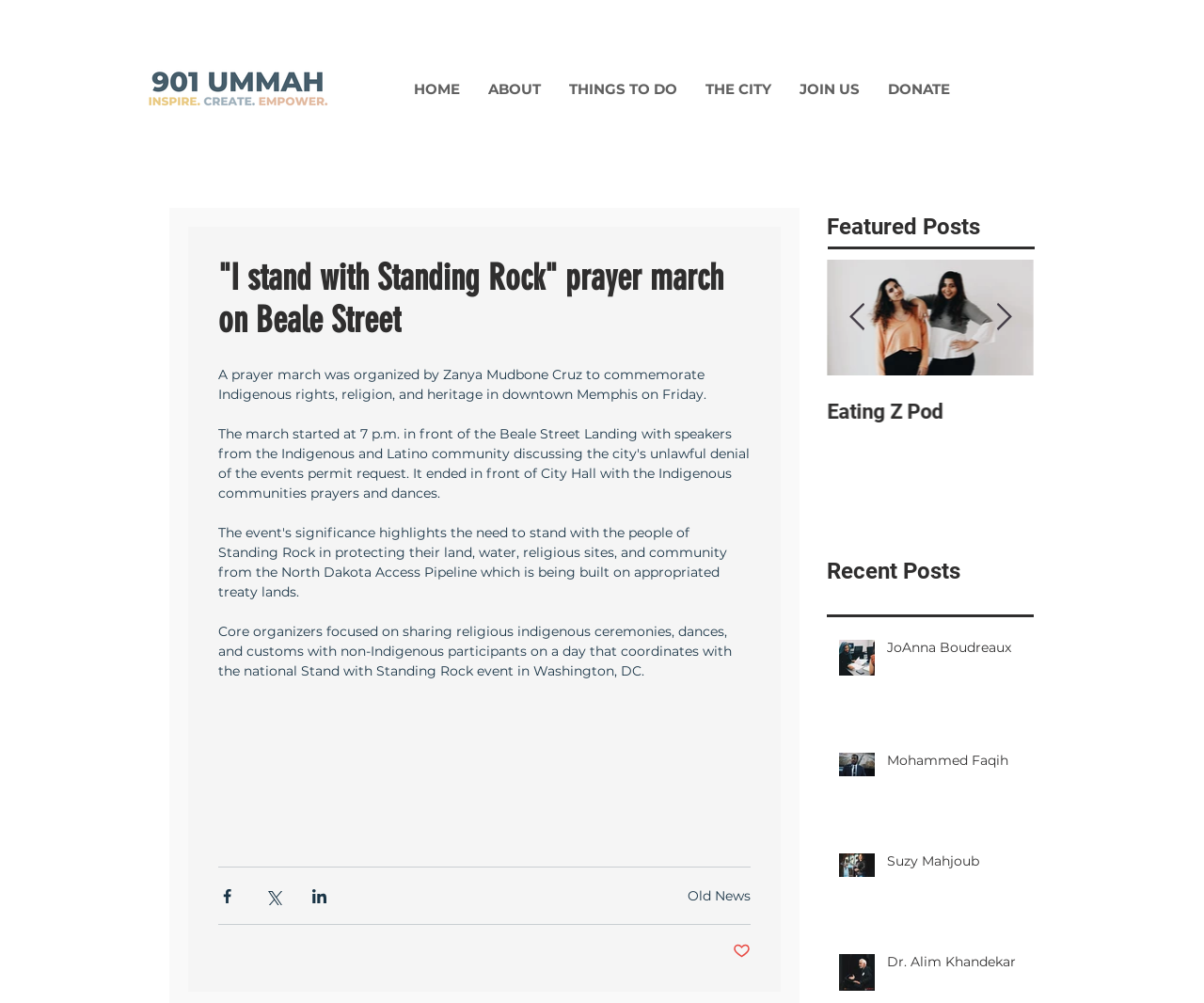Offer a detailed account of what is visible on the webpage.

The webpage appears to be a news article or blog post about a prayer march organized by Zanya Mudbone Cruz to commemorate Indigenous rights, religion, and heritage in downtown Memphis. At the top of the page, there is a logo image and a navigation menu with links to "HOME", "ABOUT", "THINGS TO DO", "THE CITY", "JOIN US", and "DONATE".

Below the navigation menu, there is a heading that reads '"I stand with Standing Rock" prayer march on Beale Street'. Underneath this heading, there are two paragraphs of text that describe the event, including the purpose of the march and the activities that took place.

To the right of the article, there are social media sharing buttons for Facebook, Twitter, and LinkedIn. Below these buttons, there is a link to "Old News" and a button to like or unlike the post.

Further down the page, there is a section titled "Featured Posts" that displays a list of four posts with images and links to read more. Each post has a title and a brief description.

Below the "Featured Posts" section, there is a section titled "Recent Posts" that displays a list of three posts with images and links to read more. Each post has a title and a brief description.

Throughout the page, there are several images, including the logo image at the top, social media sharing buttons, and images associated with each post in the "Featured Posts" and "Recent Posts" sections.